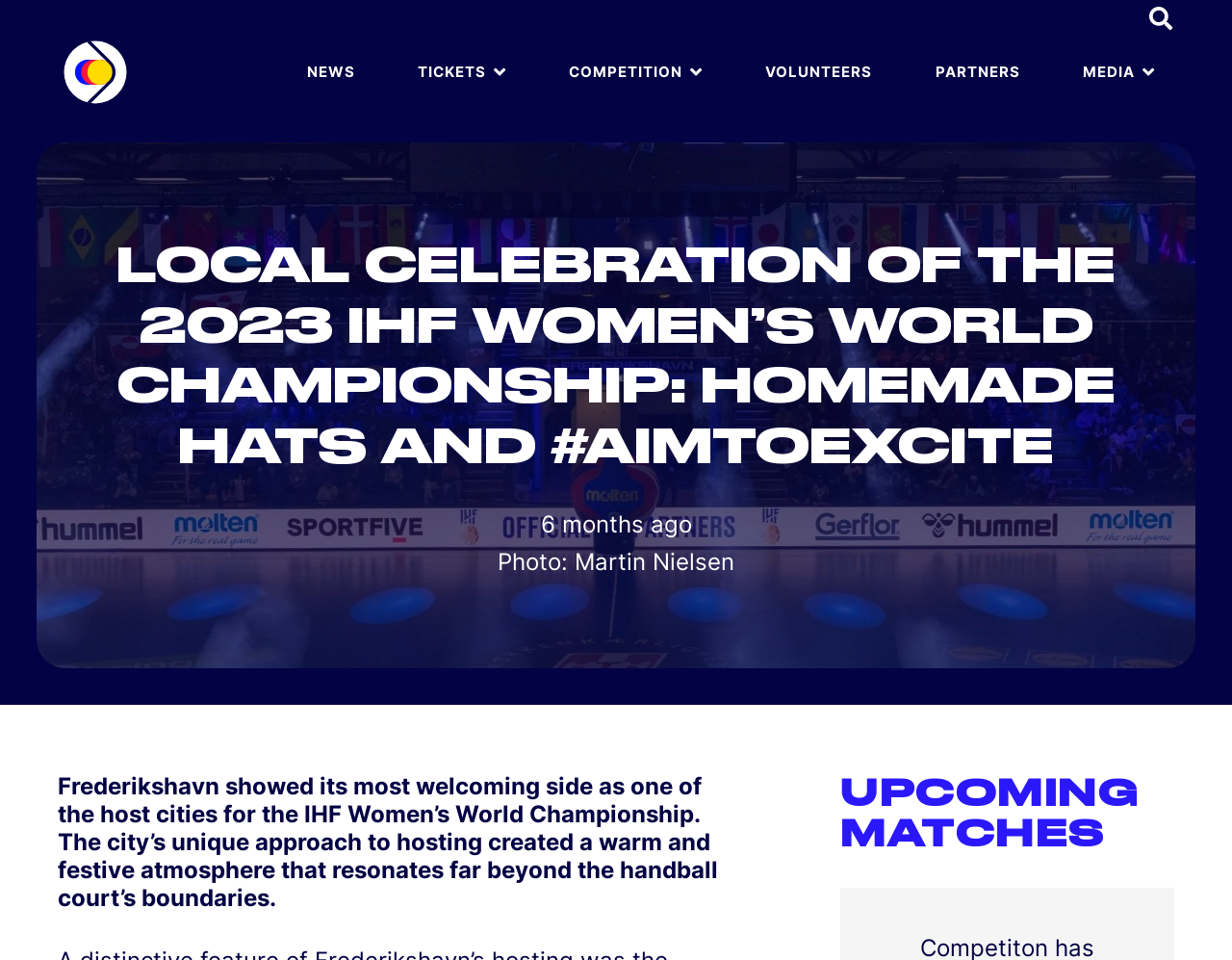Determine the bounding box coordinates of the clickable element necessary to fulfill the instruction: "Check the company's Facebook profile". Provide the coordinates as four float numbers within the 0 to 1 range, i.e., [left, top, right, bottom].

None